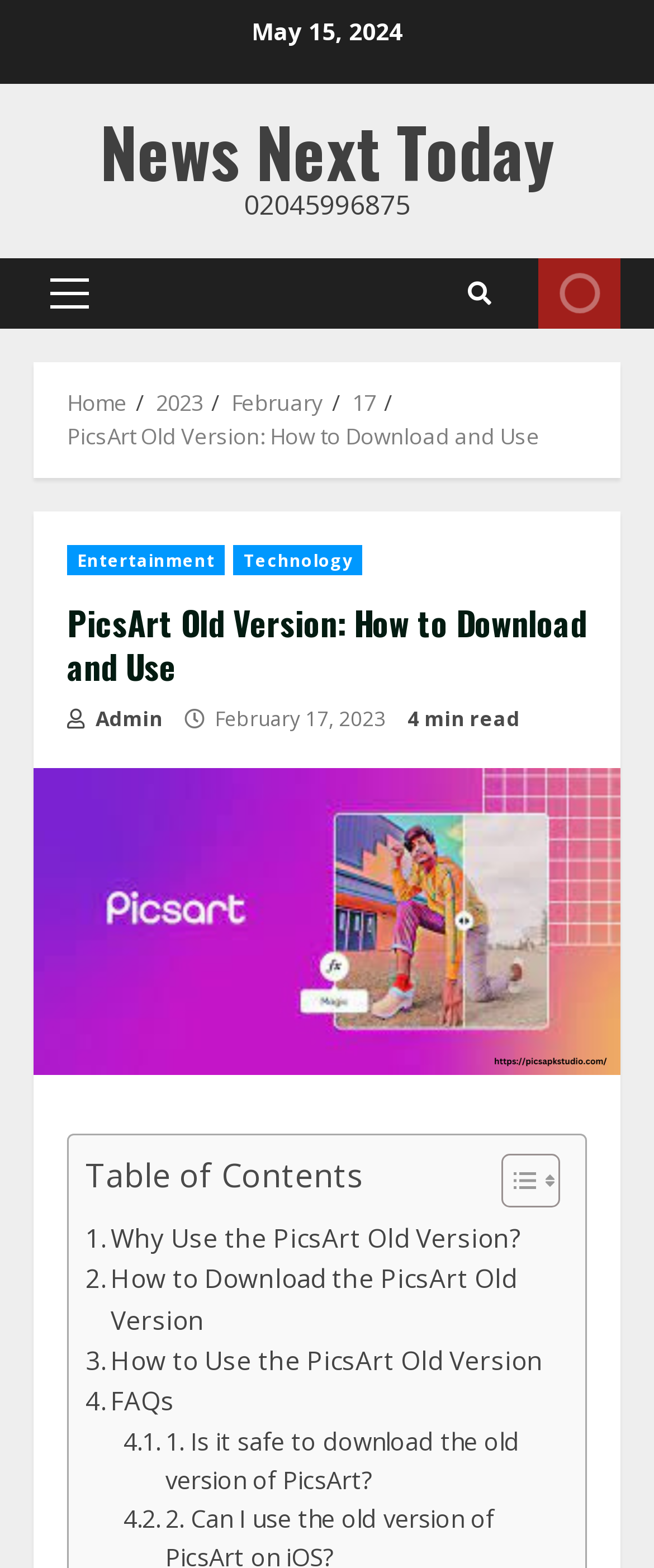What is the estimated reading time of the article?
Using the information from the image, answer the question thoroughly.

The estimated reading time of the article is indicated at the top of the webpage, where it says '4 min read'. This suggests that the article can be read in approximately 4 minutes.